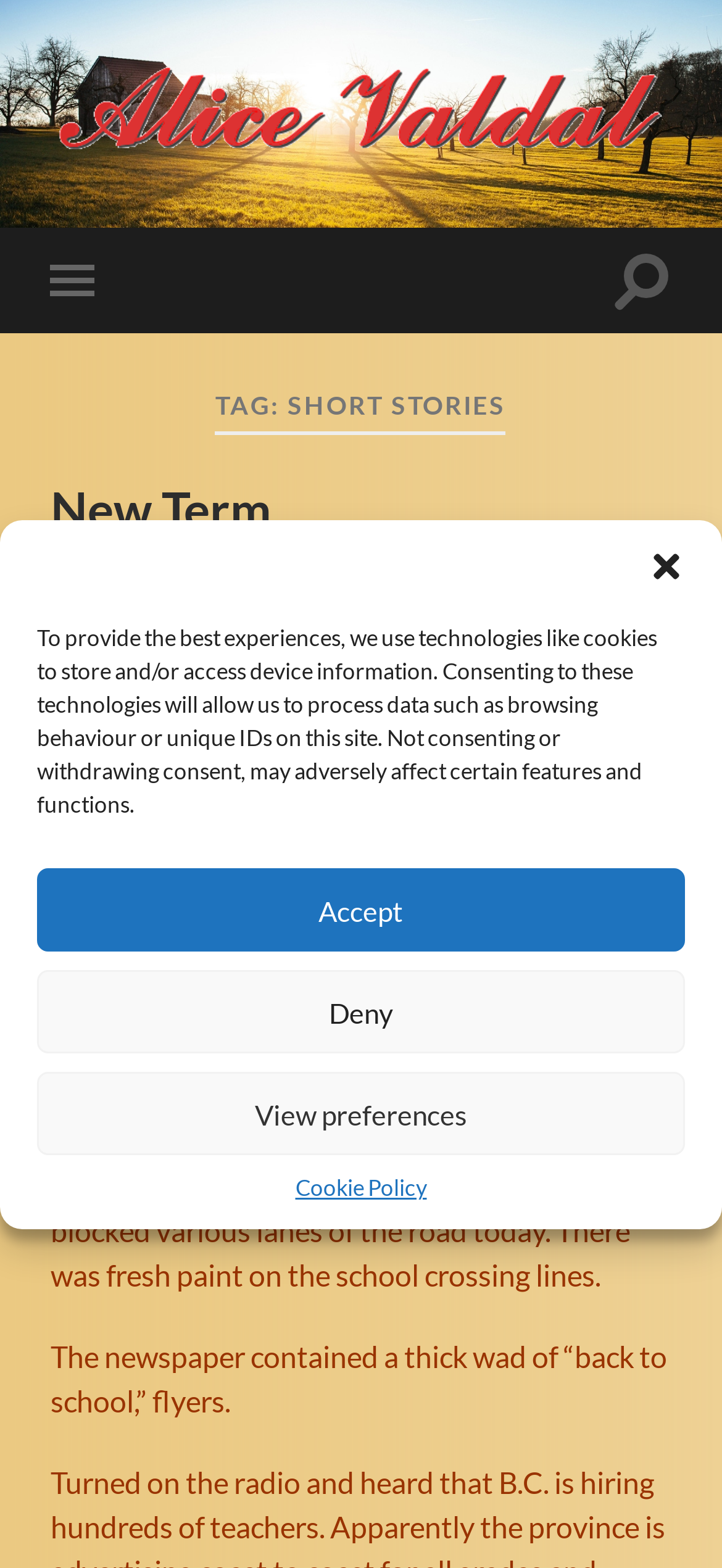Predict the bounding box of the UI element based on this description: "Accept".

[0.051, 0.554, 0.949, 0.607]